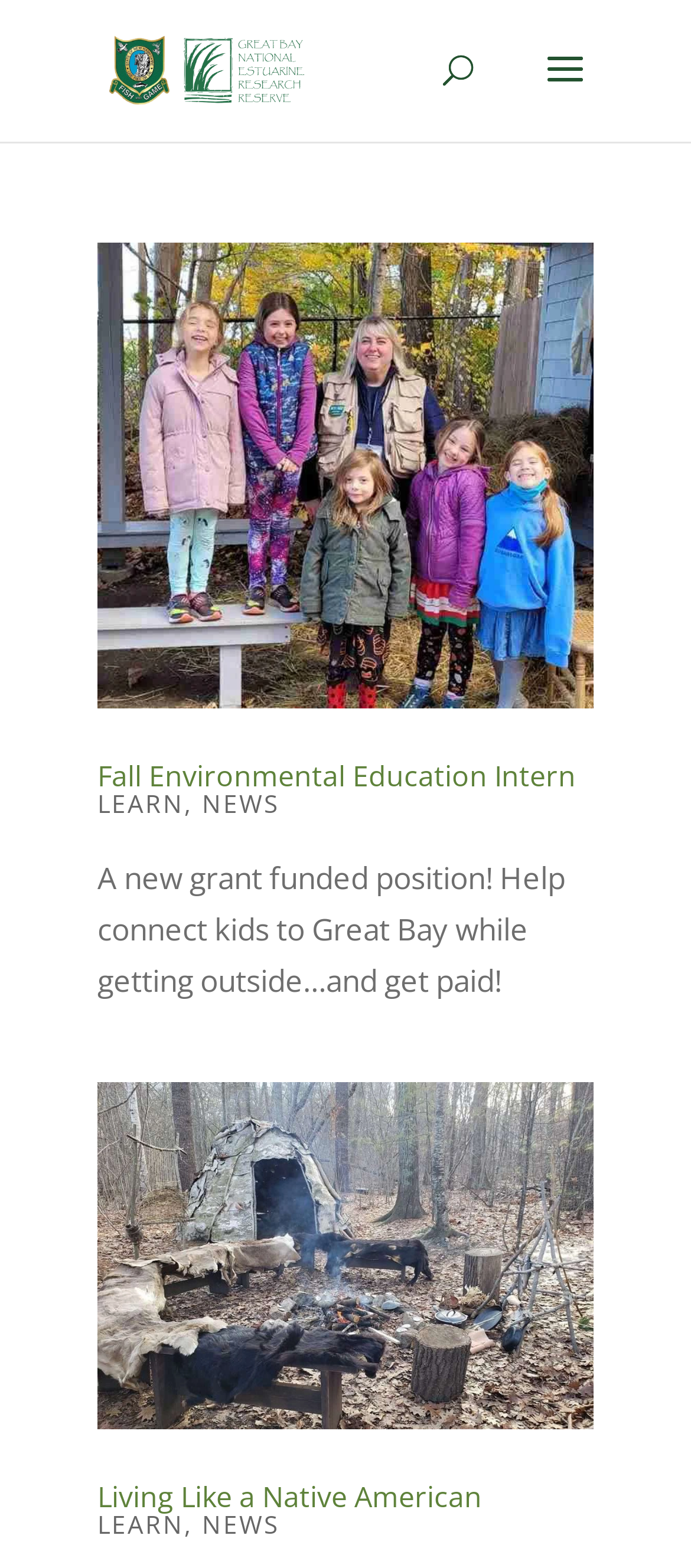Give a one-word or short phrase answer to the question: 
How many images are on this page?

4